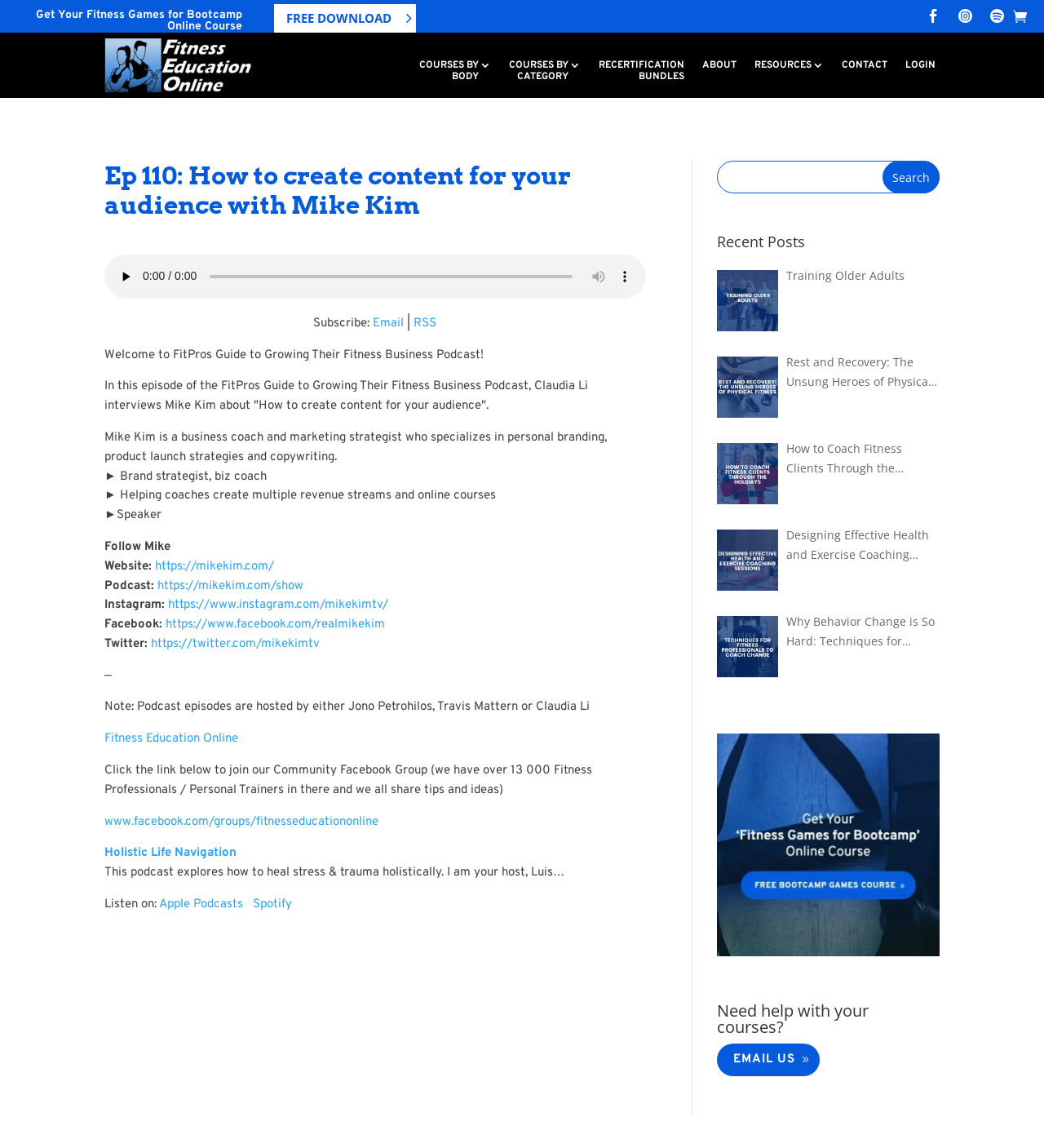Identify the bounding box coordinates of the element that should be clicked to fulfill this task: "Contact the support team". The coordinates should be provided as four float numbers between 0 and 1, i.e., [left, top, right, bottom].

[0.687, 0.909, 0.785, 0.937]